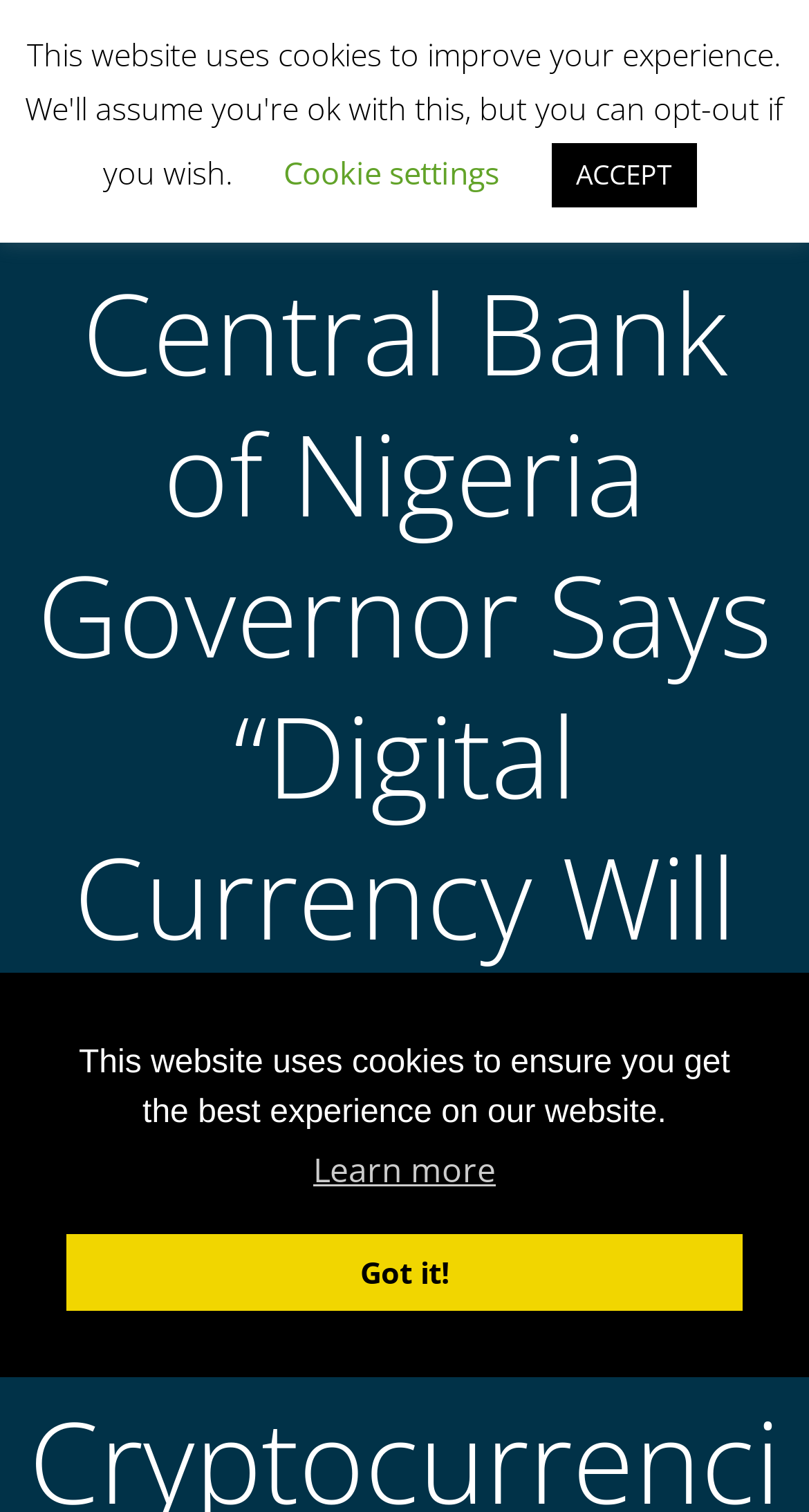Provide a brief response to the question using a single word or phrase: 
What is the position of the 'Menu' link?

Top right